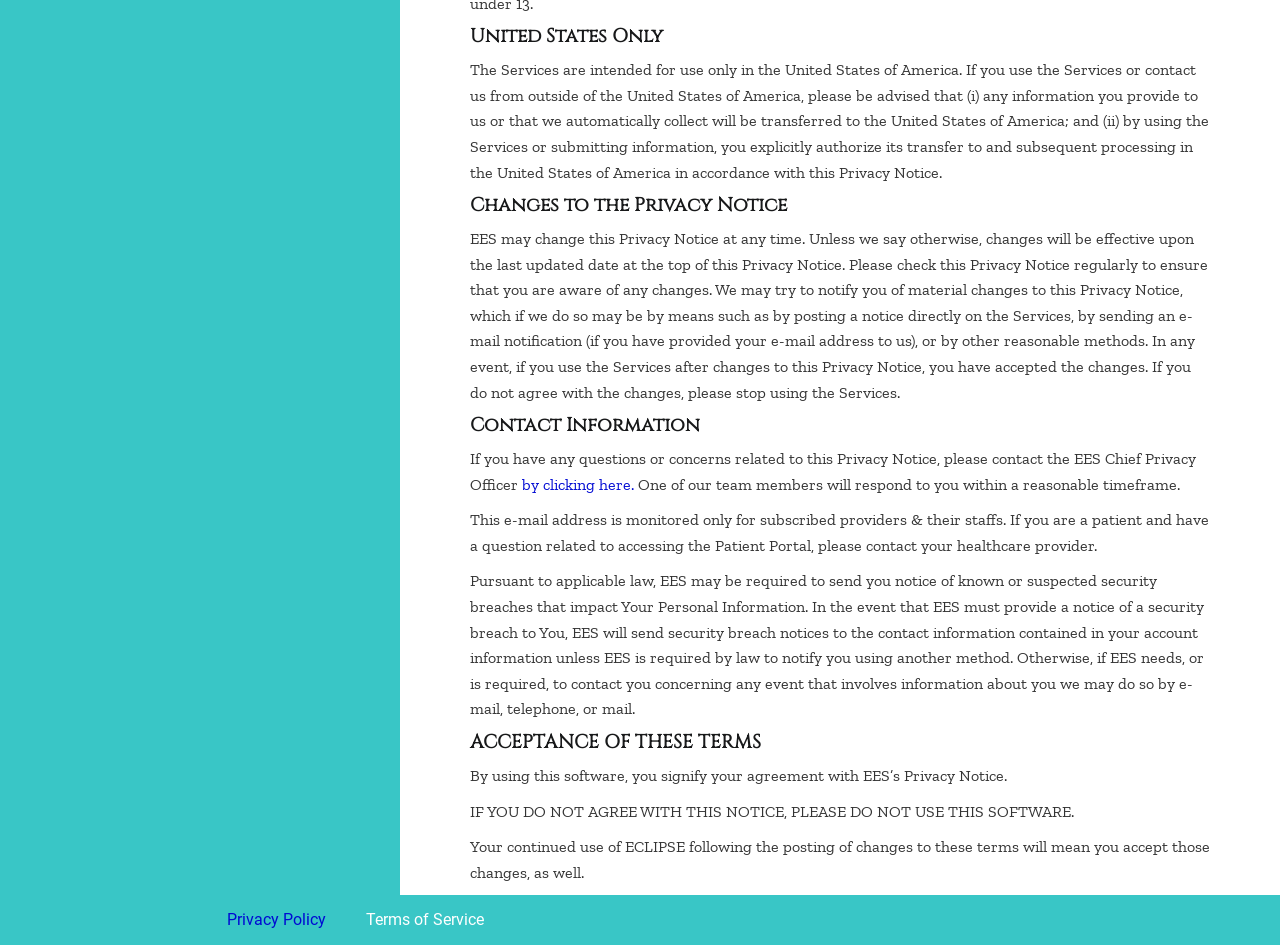Can you give a comprehensive explanation to the question given the content of the image?
How will EES notify users of material changes to this Privacy Notice?

The StaticText element under the 'Changes to the Privacy Notice' heading explains that EES may try to notify users of material changes to this Privacy Notice by means such as posting a notice directly on the Services or sending an e-mail notification.